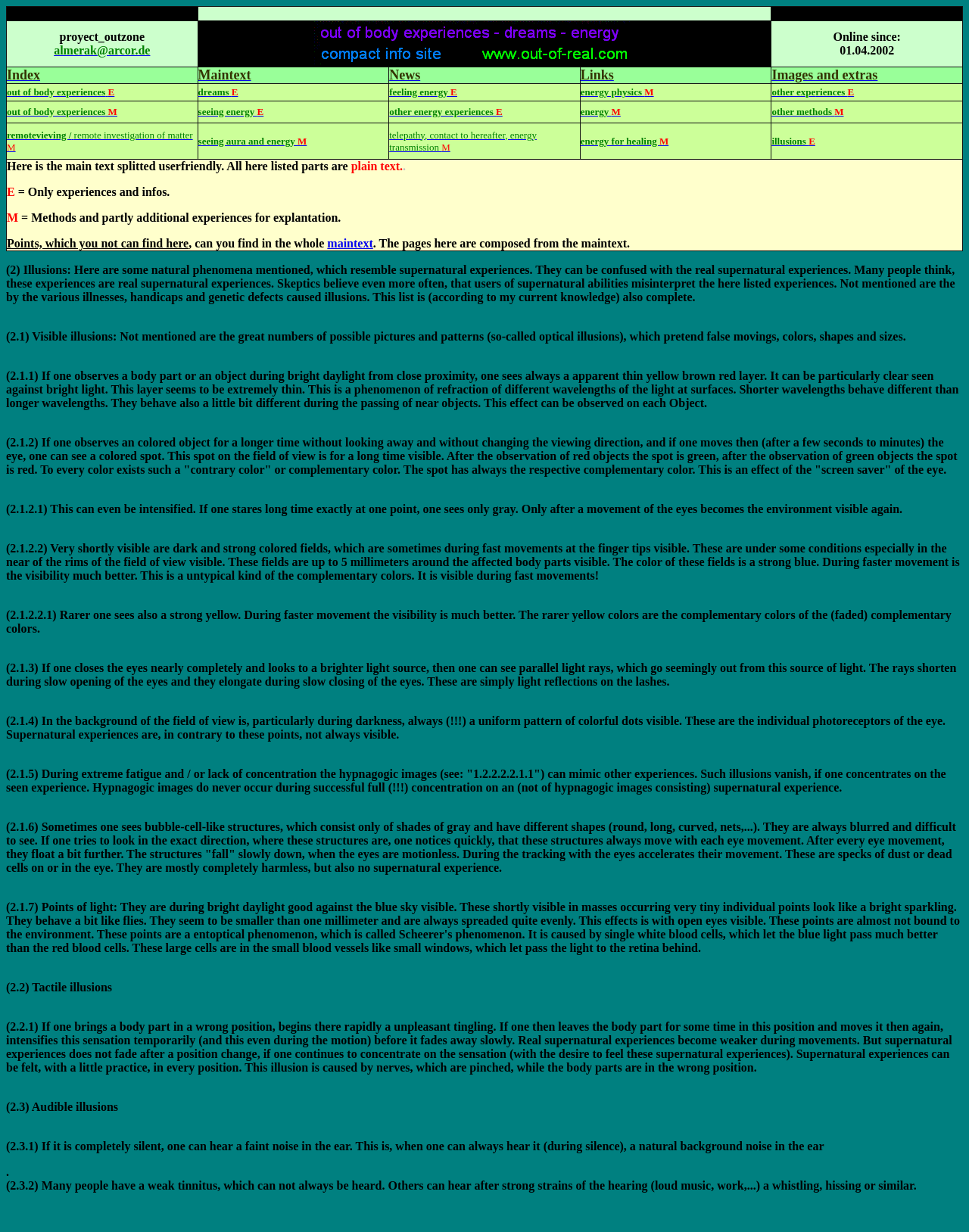Give a complete and precise description of the webpage's appearance.

The webpage is about illusions, specifically natural phenomena that can be mistaken for supernatural experiences. The page is divided into sections, with a table at the top containing links to different categories, including "Index", "Maintext", "News", "Links", and "Images and extras". 

Below the table, there are several rows of links, each with a descriptive text, categorized into "E" for experiences and "M" for methods. These links appear to be related to various topics, such as out-of-body experiences, dreams, energy physics, and telepathy.

The main content of the page starts with a paragraph explaining that the listed experiences can be confused with real supernatural experiences and that skeptics often believe that users of supernatural abilities misinterpret these experiences. 

The page then delves into specific types of illusions, including visible illusions, such as optical illusions that create false movements, colors, shapes, and sizes. There are several subsections that describe different phenomena, including the refraction of light at surfaces, the appearance of colored spots after observing an object for a long time, and the visibility of dark and strongly colored fields during fast movements.